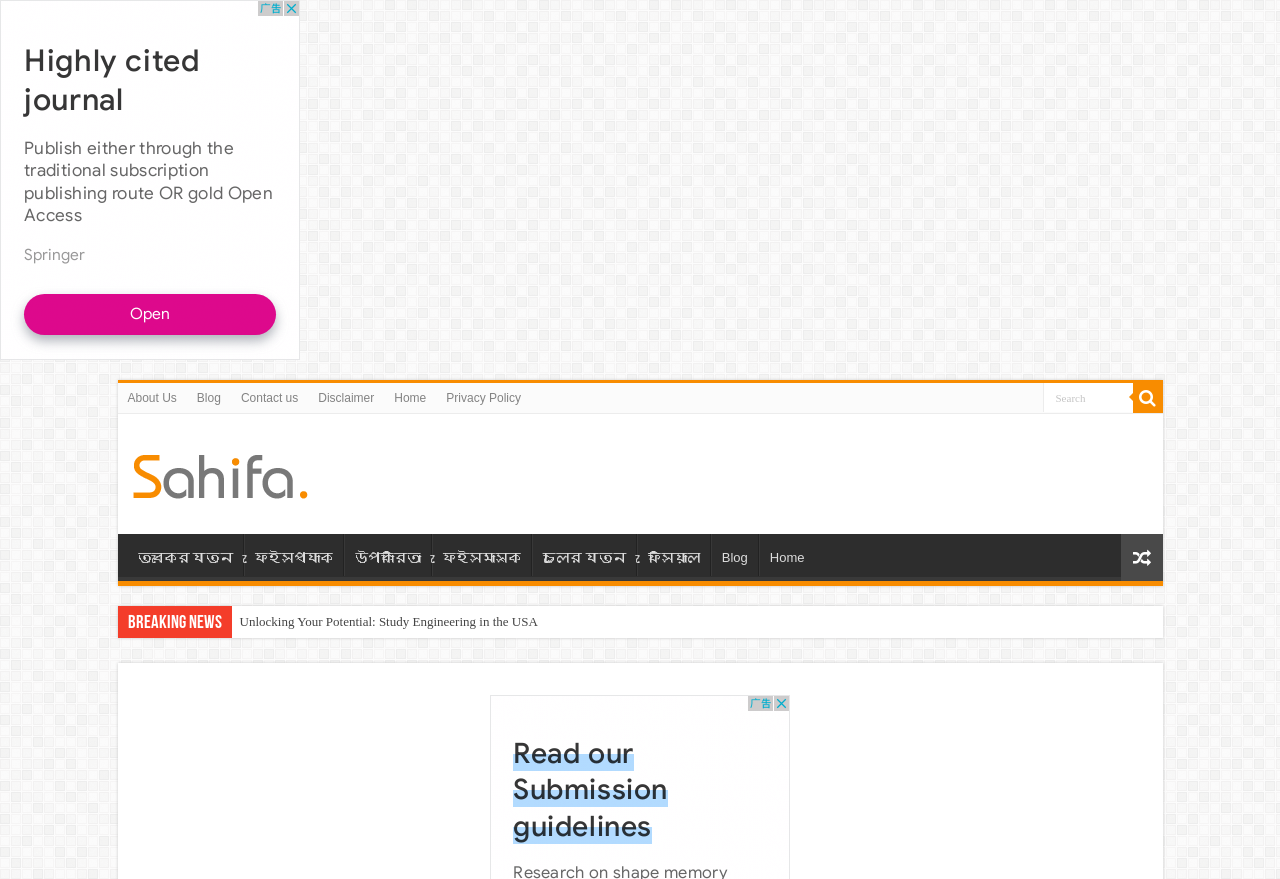What is the purpose of the search box?
Make sure to answer the question with a detailed and comprehensive explanation.

The search box is a textbox element with a placeholder 'Search' and is located at the top right corner of the webpage. Its purpose is to allow users to search for specific content within the website.